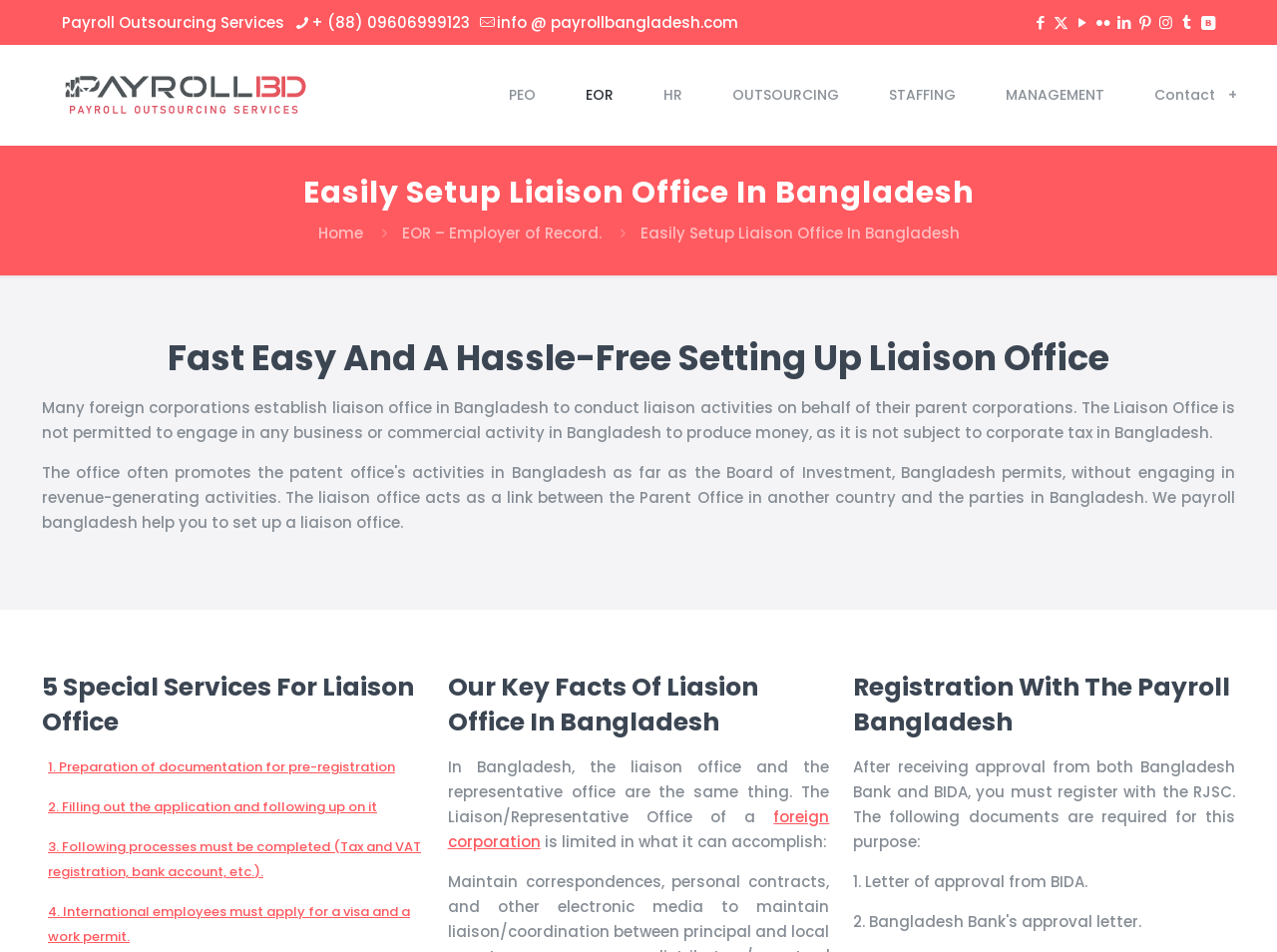Can you determine the main header of this webpage?

Easily Setup Liaison Office In Bangladesh